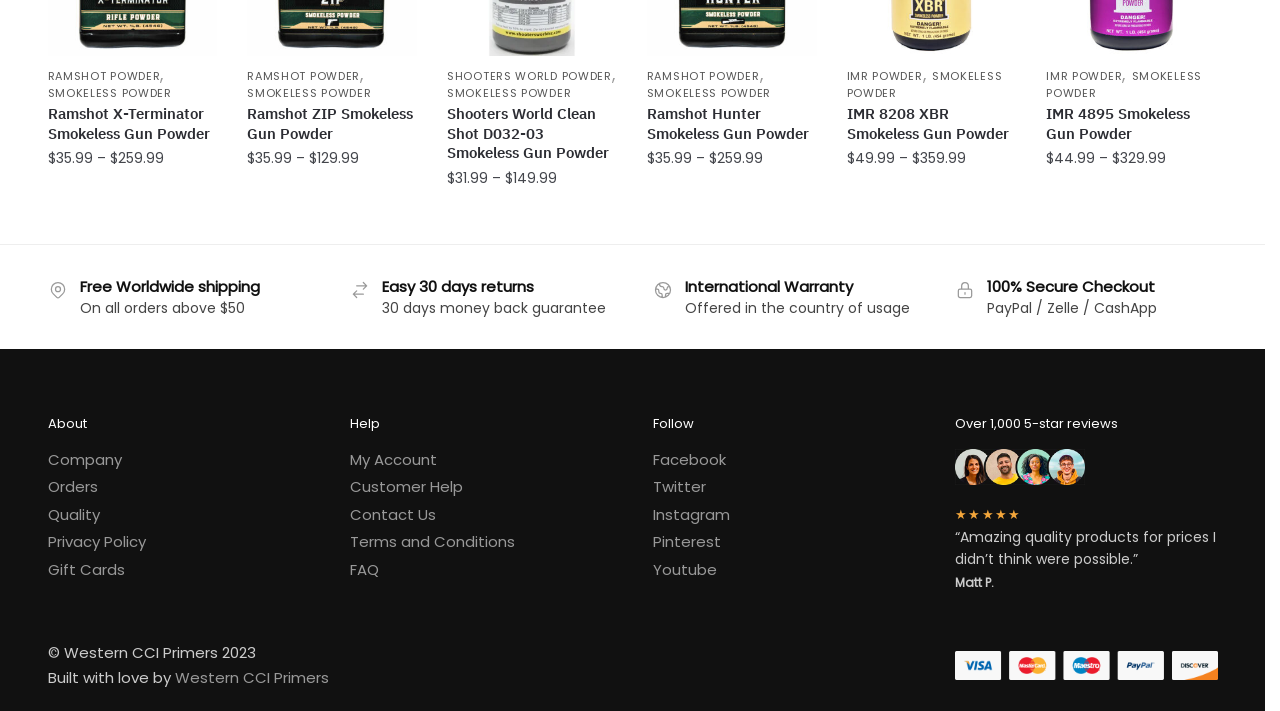Could you provide the bounding box coordinates for the portion of the screen to click to complete this instruction: "Get help with my account"?

[0.273, 0.616, 0.341, 0.645]